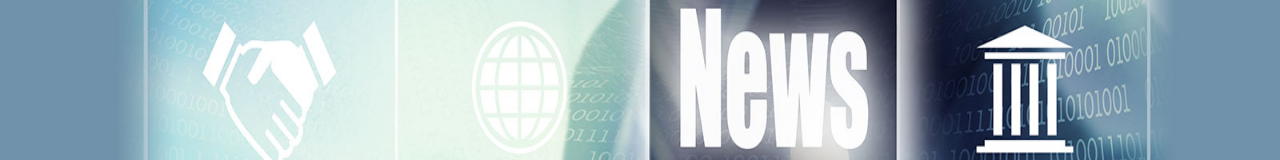Please give a one-word or short phrase response to the following question: 
Why is the word 'News' prominently displayed?

Staying informed about AI updates